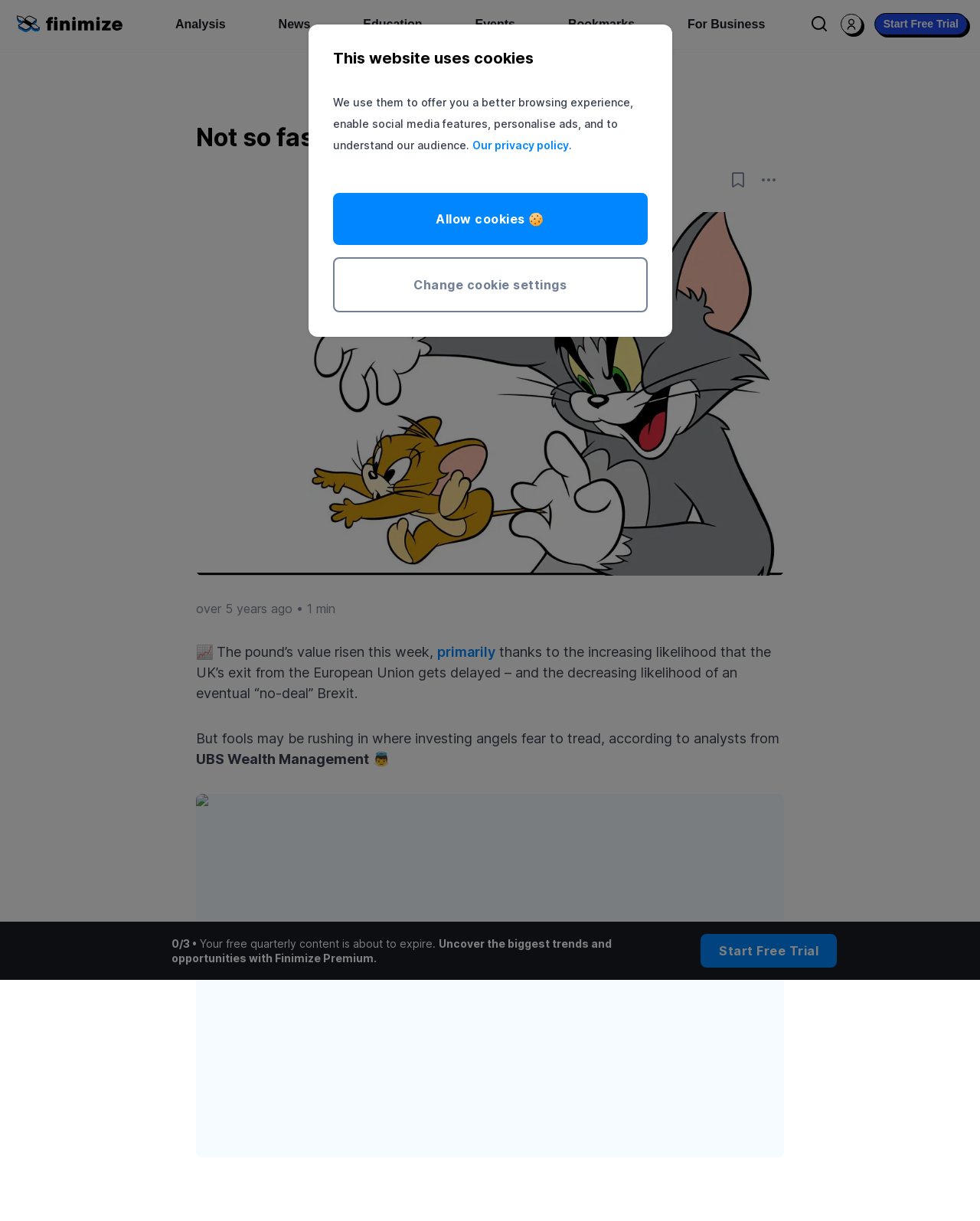Identify the bounding box coordinates for the element you need to click to achieve the following task: "Open the search". Provide the bounding box coordinates as four float numbers between 0 and 1, in the form [left, top, right, bottom].

[0.827, 0.012, 0.846, 0.029]